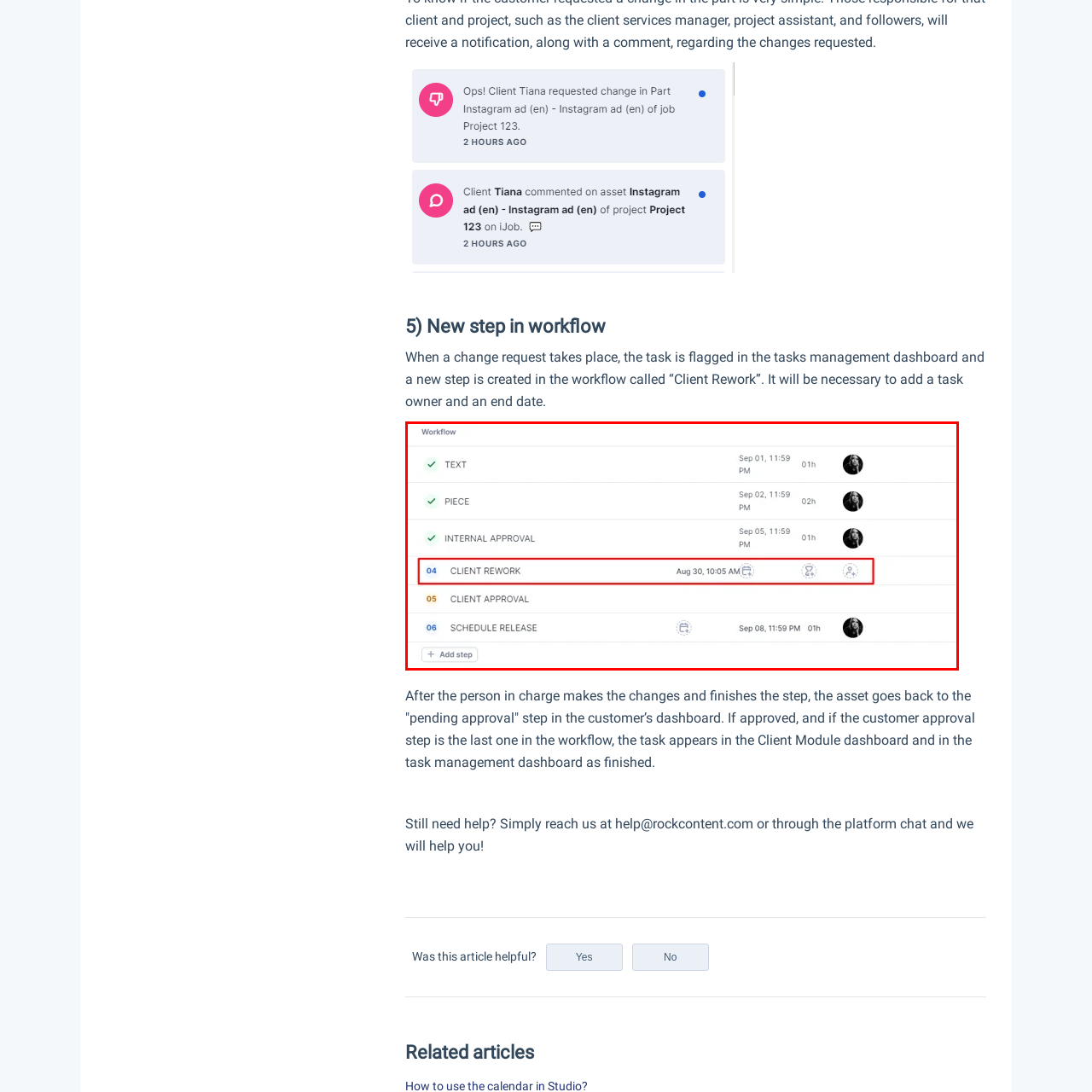What task comes after 'CLIENT REWORK' in the workflow?  
Please examine the image enclosed within the red bounding box and provide a thorough answer based on what you observe in the image.

The task that comes after 'CLIENT REWORK' in the workflow is 'CLIENT APPROVAL' because it is positioned immediately after 'CLIENT REWORK' in the workflow sequence.